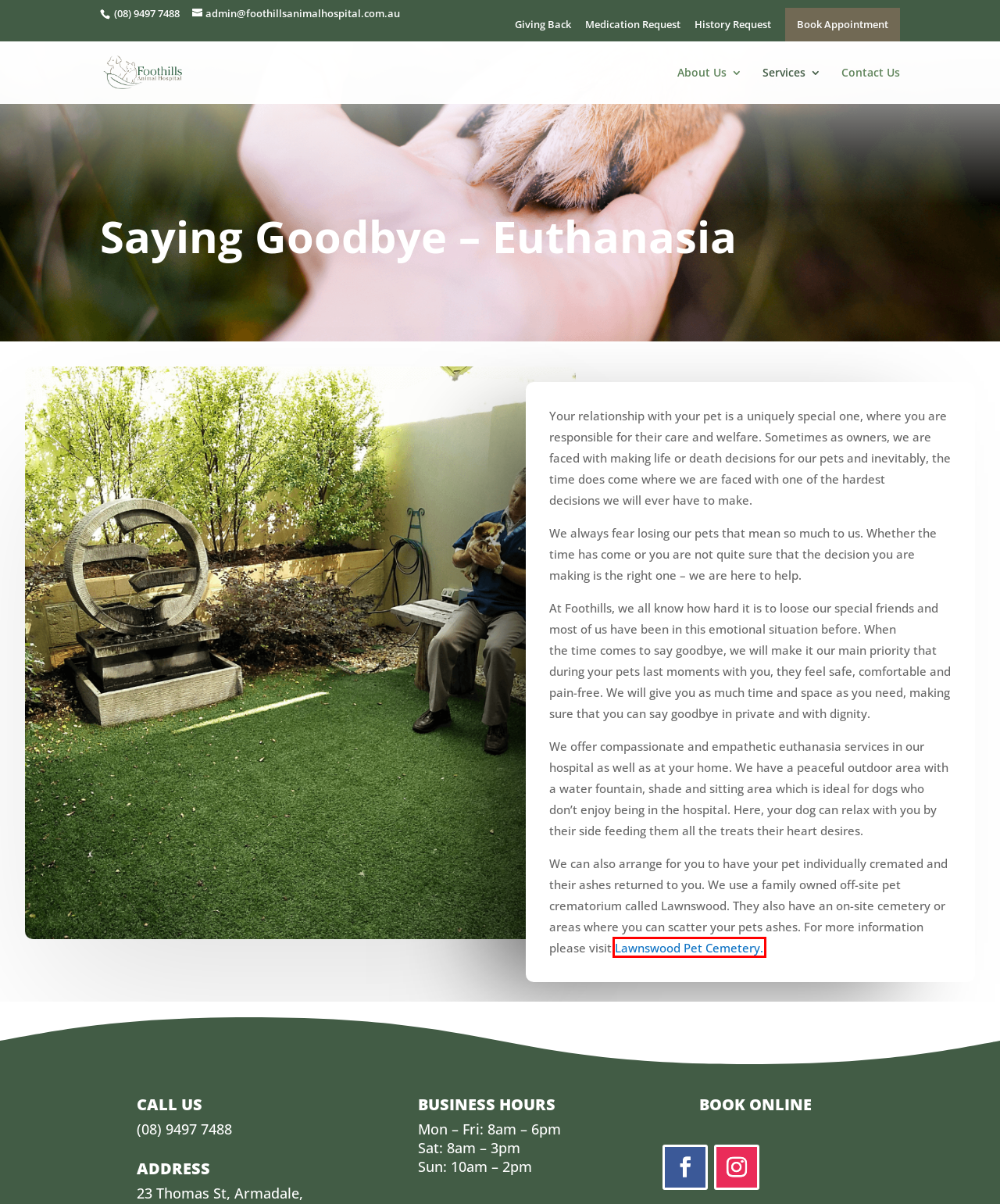You have a screenshot of a webpage where a red bounding box highlights a specific UI element. Identify the description that best matches the resulting webpage after the highlighted element is clicked. The choices are:
A. Terms and Conditions - Foothills Animal Hospital | Vet Armadale | Vet Byford
B. Home - Foothills Animal Hospital | Vet Armadale | Vet Byford
C. Giving Back - Foothills Animal Hospital | Vet Armadale | Vet Byford
D. History Request - Foothills Animal Hospital | Vet Armadale | Vet Byford
E. Contact Us - Foothills Animal Hospital | Vet Armadale | Vet Byford
F. Online Booking
G. Medication Request - Foothills Animal Hospital | Vet Armadale | Vet Byford
H. Pet Cremation Perth | Lawnswood Pet Cremations, WA

H